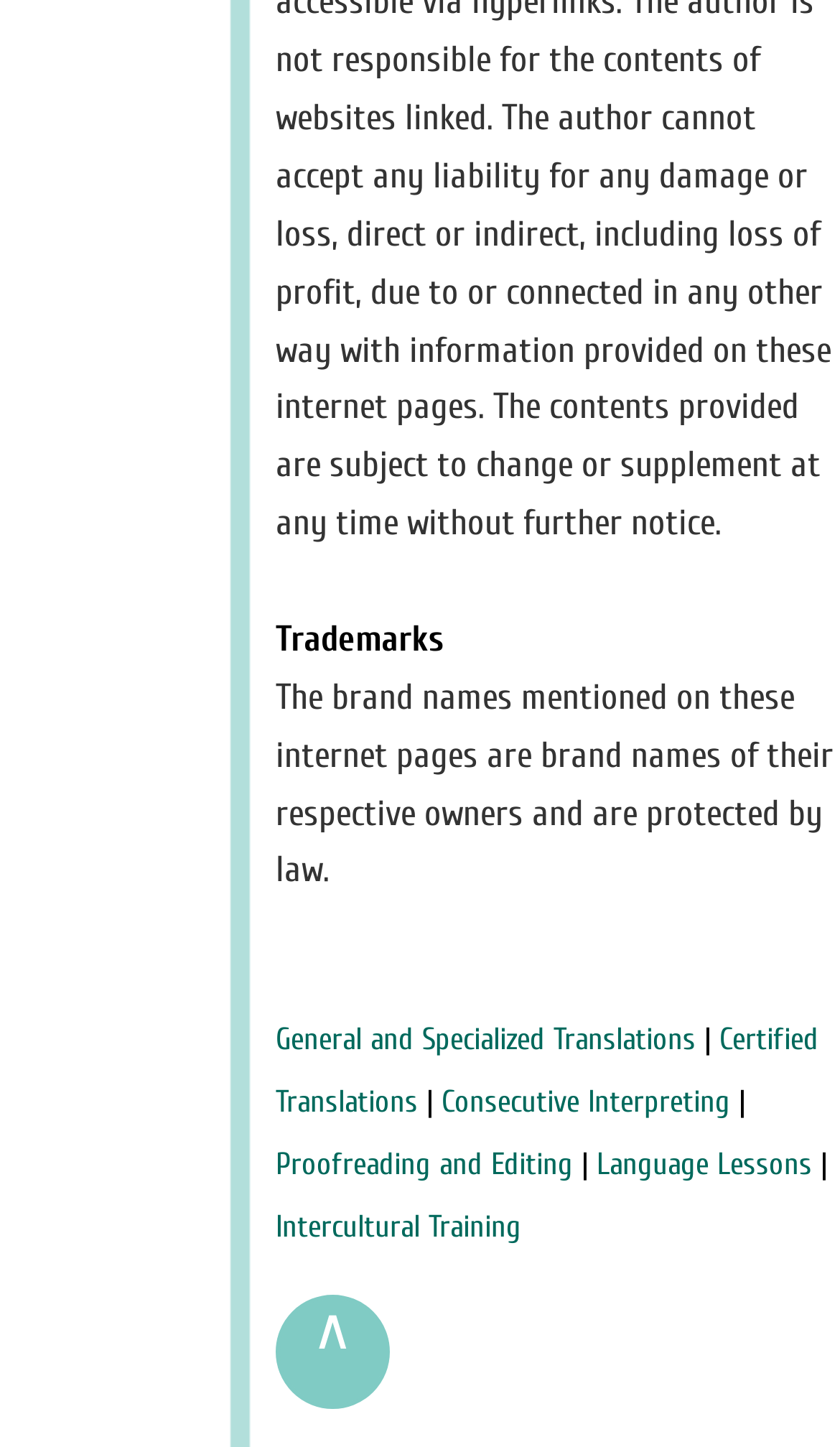What is mentioned about brand names?
Please answer the question with a single word or phrase, referencing the image.

They are protected by law